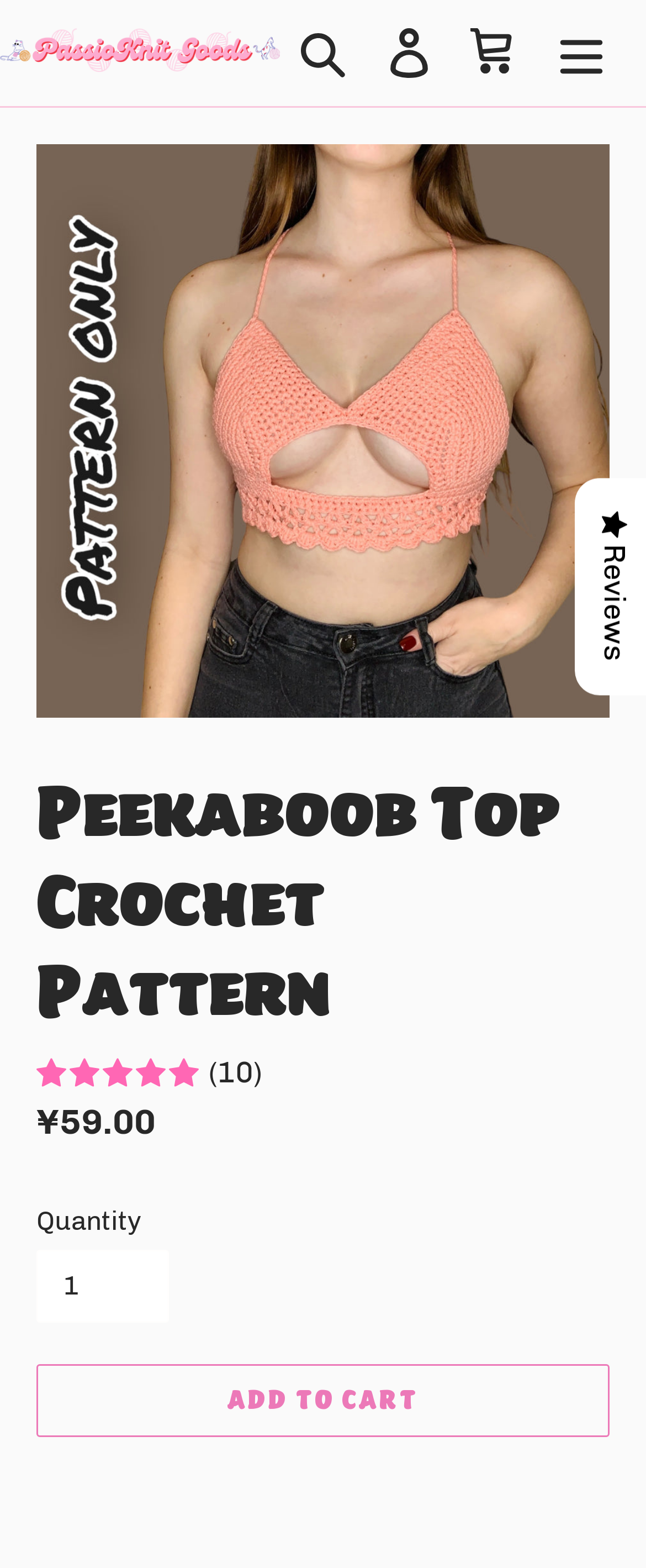Identify the bounding box coordinates of the part that should be clicked to carry out this instruction: "Add the Peekaboob Top Crochet Pattern to cart".

[0.056, 0.87, 0.944, 0.916]